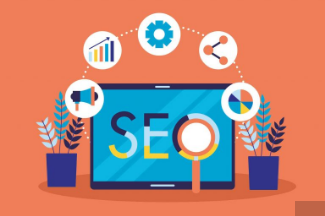Offer an in-depth caption of the image, mentioning all notable aspects.

The image depicts a vibrant and engaging digital marketing concept centered around Search Engine Optimization (SEO). A large monitor with a bright blue screen features the bold letters "SEO" prominently displayed in yellow. Surrounding the monitor are various icons that symbolize key components of digital marketing: a bar graph indicating analytics and performance improvement, a gear representing technical optimization, a microphone suggesting audio marketing, a pie chart for content distribution, and a sharing symbol highlighting social media engagement. The background is a warm orange, with green potted plants framing the scene, reinforcing a modern and tech-savvy atmosphere. This illustration effectively captures the multifaceted nature of digital marketing, particularly focusing on the essentials for enhancing online visibility and engagement.